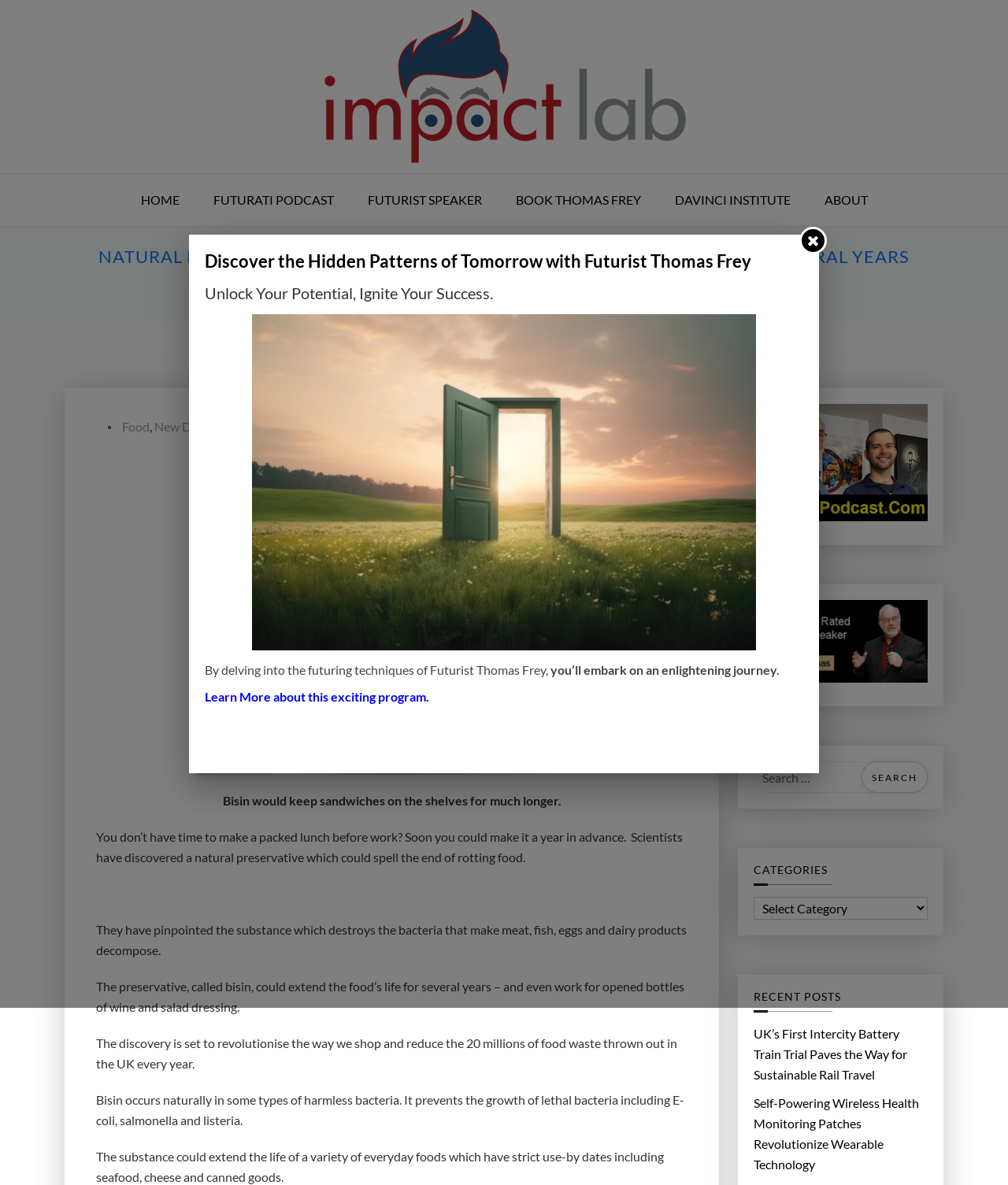Look at the image and give a detailed response to the following question: What is the name of the natural preservative?

After reading the webpage content, I found that the natural preservative mentioned is called bisin, which occurs naturally in some types of harmless bacteria and can prevent the growth of lethal bacteria.